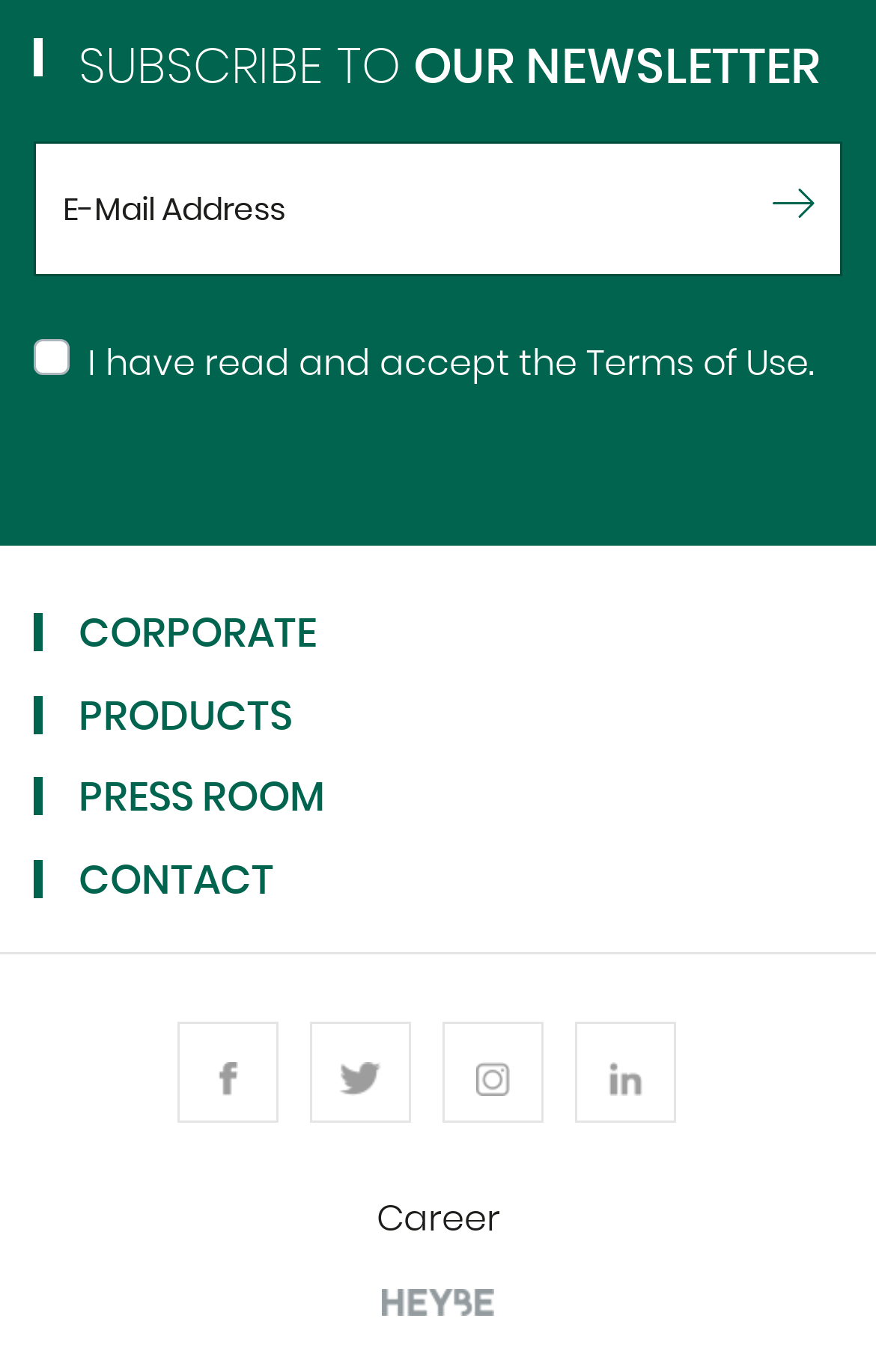Using the information in the image, give a comprehensive answer to the question: 
What is the function of the checkbox?

The checkbox is labeled 'I have read and accept the Terms of Use.' and is unchecked by default, indicating that it needs to be checked to agree to the terms before submitting the form.